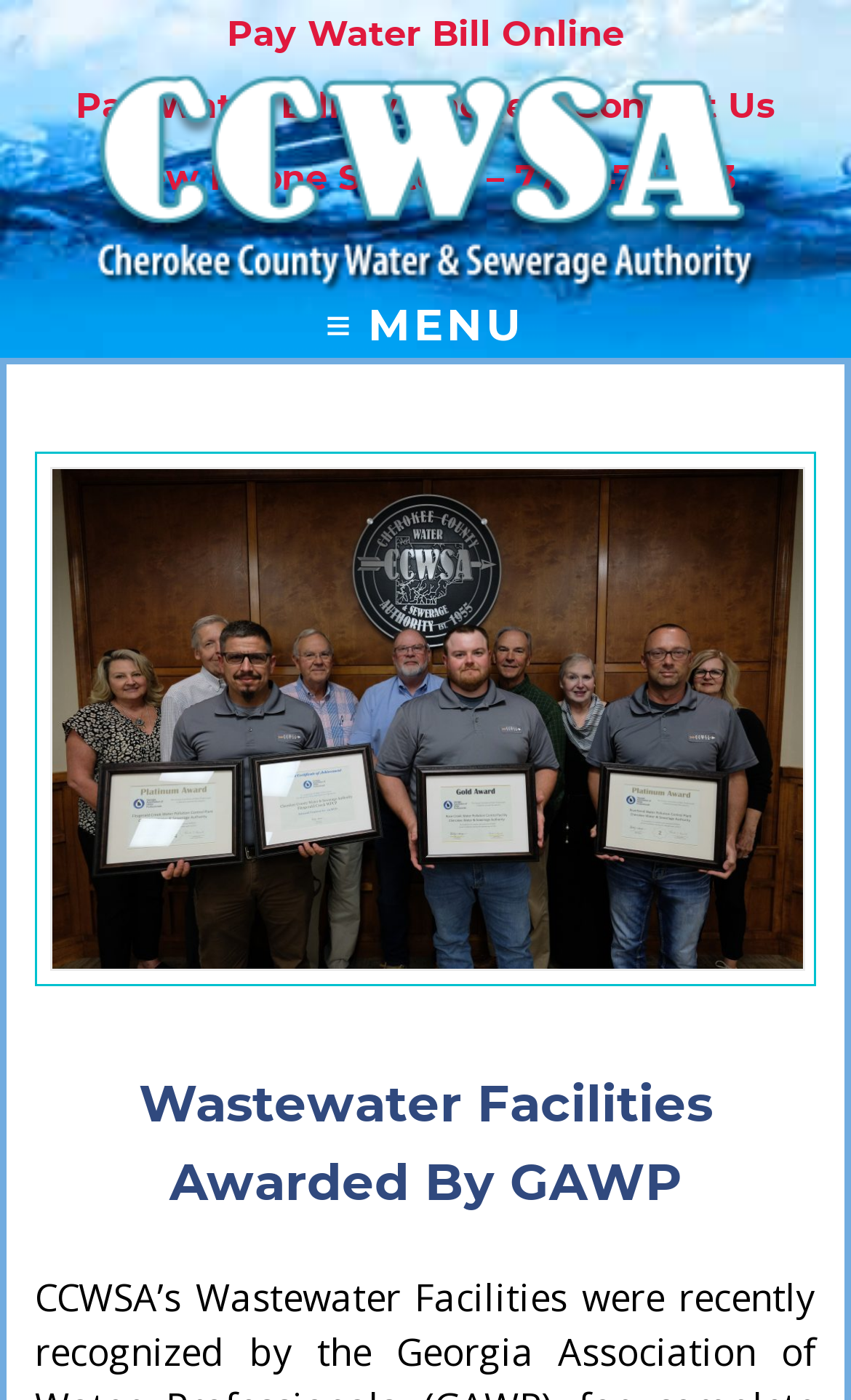What is the topic of the main content?
Please elaborate on the answer to the question with detailed information.

The main content of the webpage, as indicated by the heading 'Wastewater Facilities Awarded By GAWP', is about the awards received by wastewater facilities from the Georgia Association of Water Professionals (GAWP).